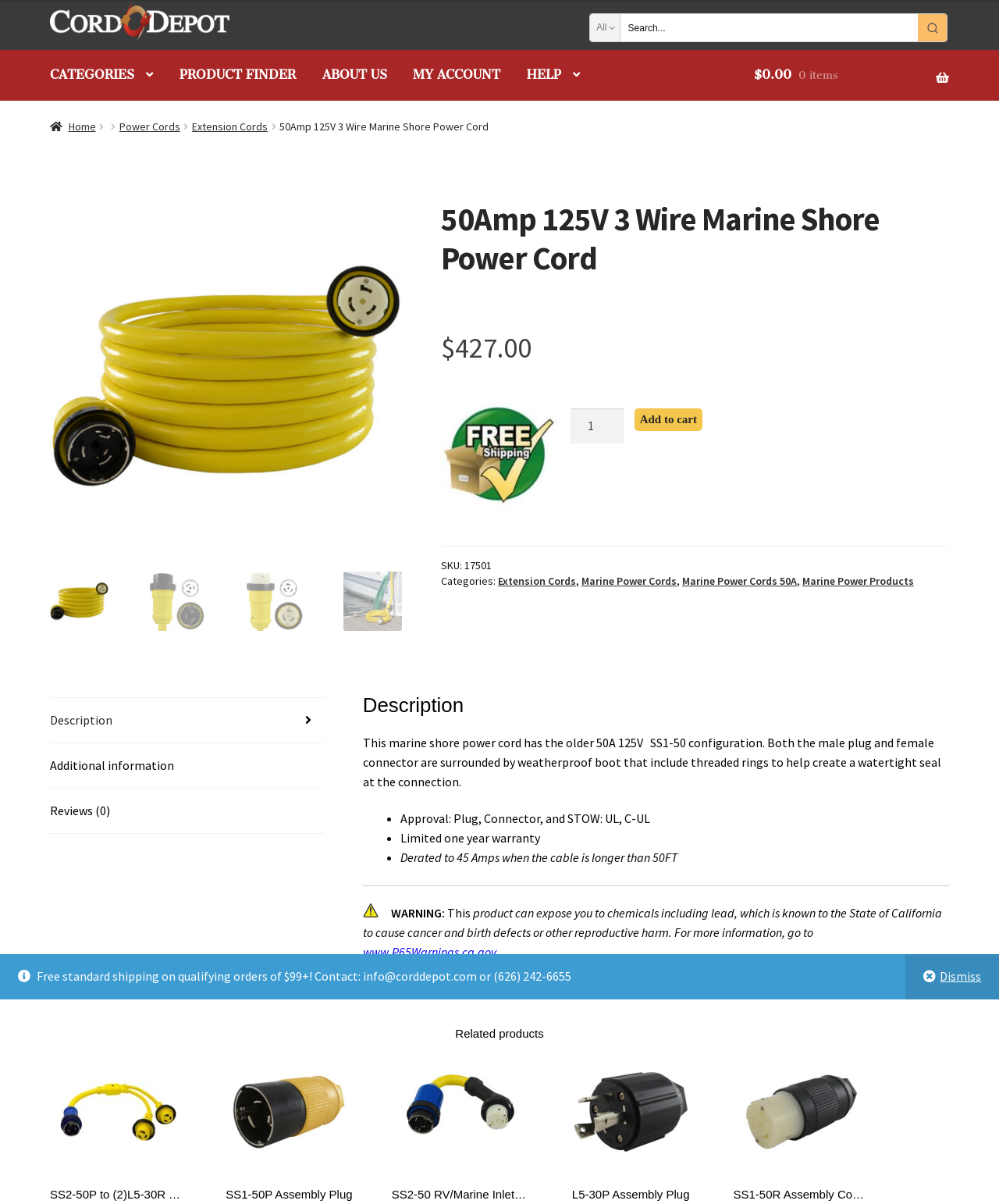Indicate the bounding box coordinates of the clickable region to achieve the following instruction: "Contact Cord Depot."

[0.037, 0.804, 0.572, 0.817]